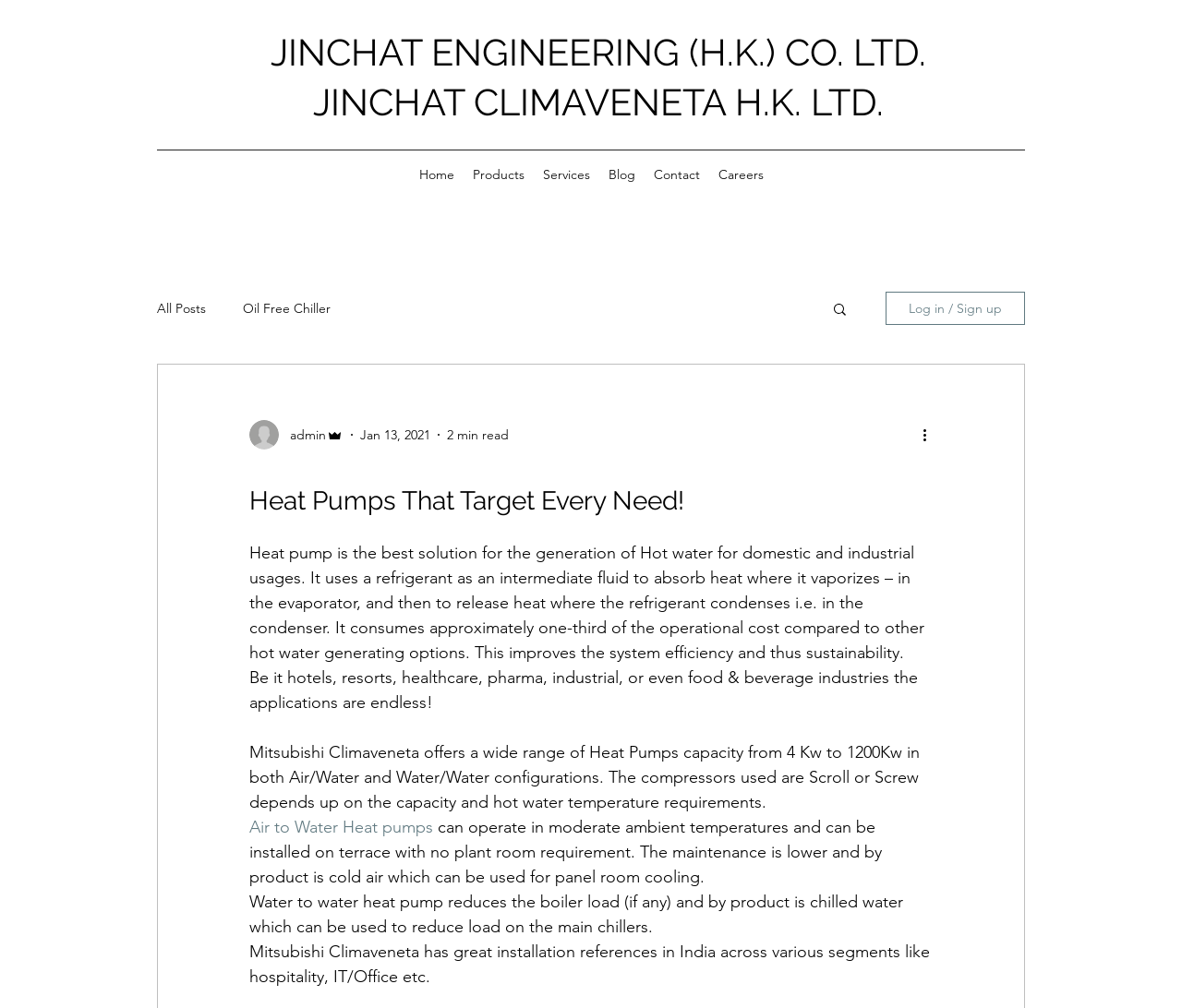Determine the bounding box coordinates of the target area to click to execute the following instruction: "Read more about 'Oil Free Chiller'."

[0.205, 0.298, 0.28, 0.314]